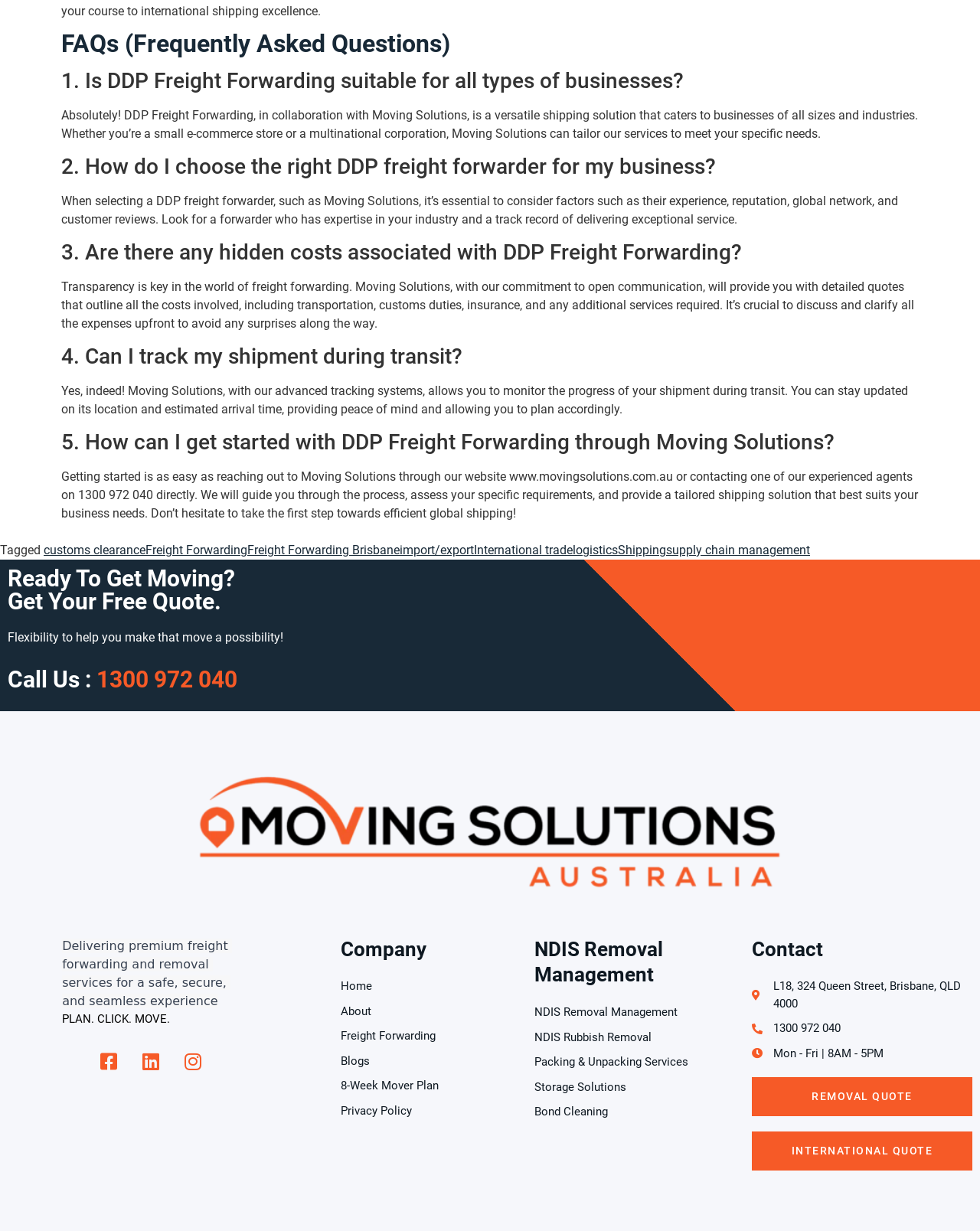Specify the bounding box coordinates of the area to click in order to execute this command: 'Visit the Facebook page'. The coordinates should consist of four float numbers ranging from 0 to 1, and should be formatted as [left, top, right, bottom].

[0.092, 0.847, 0.131, 0.878]